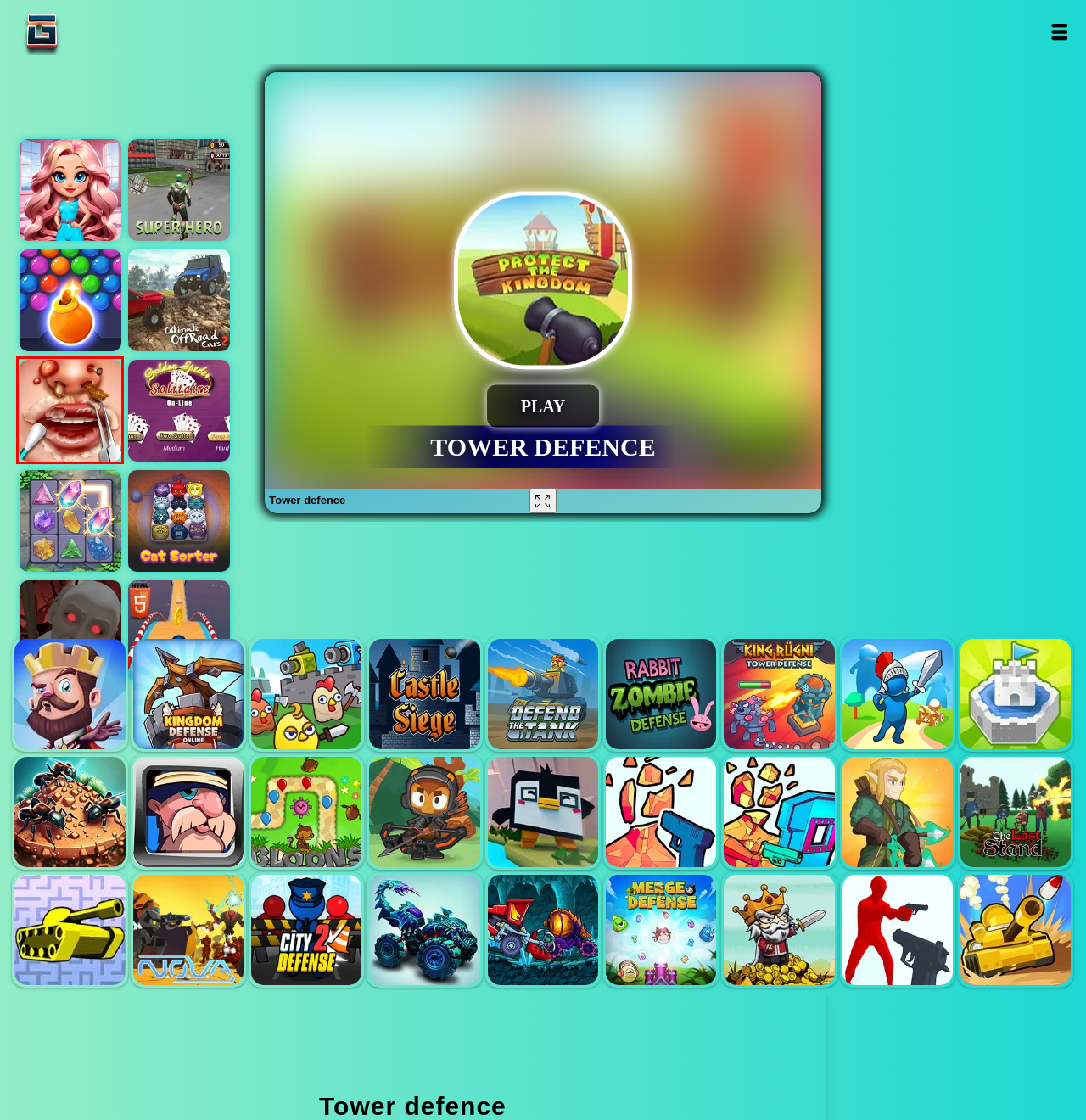You have been given a screenshot of a webpage, where a red bounding box surrounds a UI element. Identify the best matching webpage description for the page that loads after the element in the bounding box is clicked. Options include:
A. Nose hospital - An Online Game on gameonline.co.id
B. Defend the tank - An Online Game on gameonline.co.id
C. Bonnie fitness frenzy - An Online Game on gameonline.co.id
D. Bloons td 2 - An Online Game on gameonline.co.id
E. Kingdom survivor - An Online Game on gameonline.co.id
F. Crystal connect - An Online Game on gameonline.co.id
G. King clash - An Online Game on gameonline.co.id
H. Spider soli - An Online Game on gameonline.co.id

A